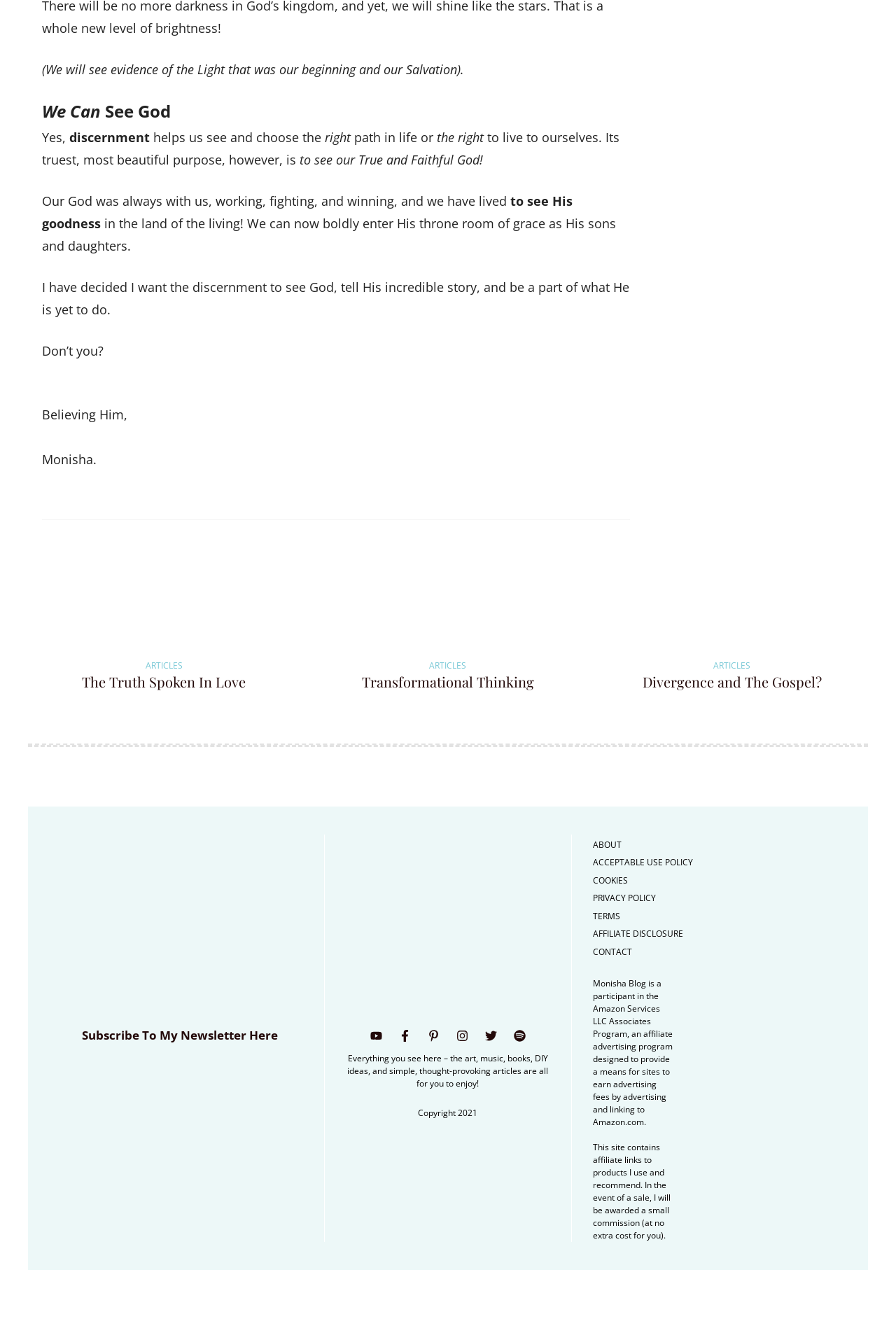Show me the bounding box coordinates of the clickable region to achieve the task as per the instruction: "Subscribe to the newsletter".

[0.091, 0.775, 0.31, 0.787]